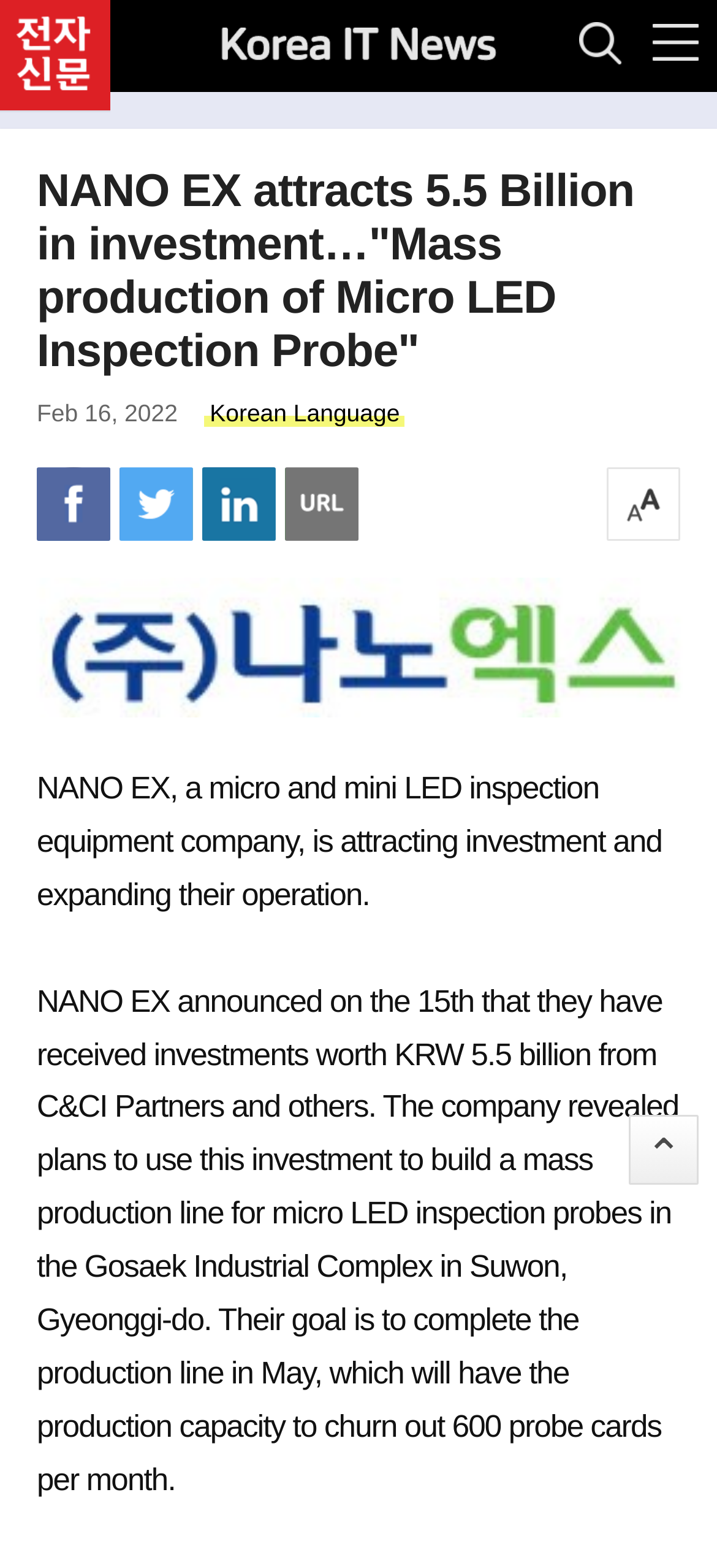Respond concisely with one word or phrase to the following query:
How much investment did NANO EX receive?

5.5 billion KRW